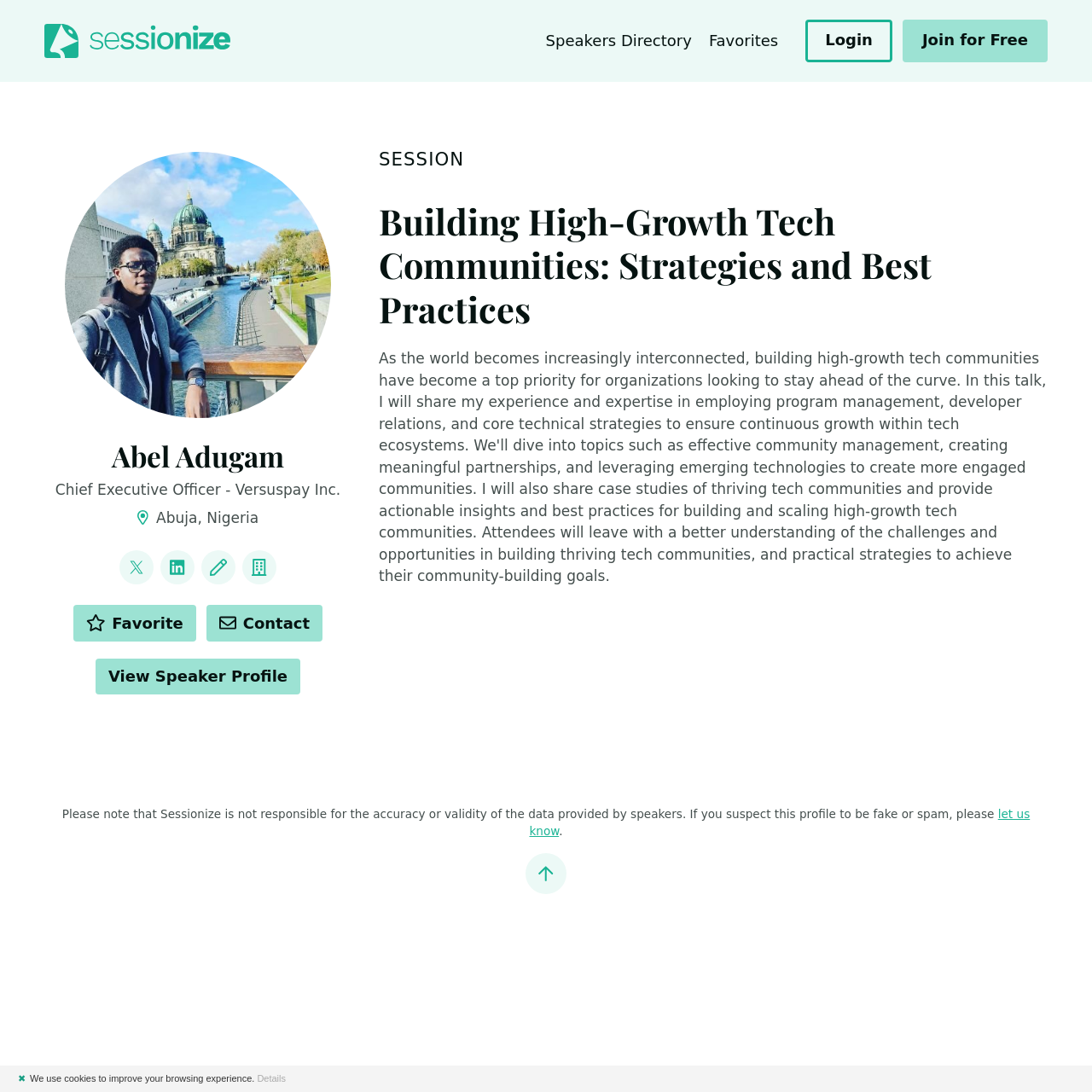How many links are under the 'LINKS' heading?
Using the information from the image, give a concise answer in one word or a short phrase.

4